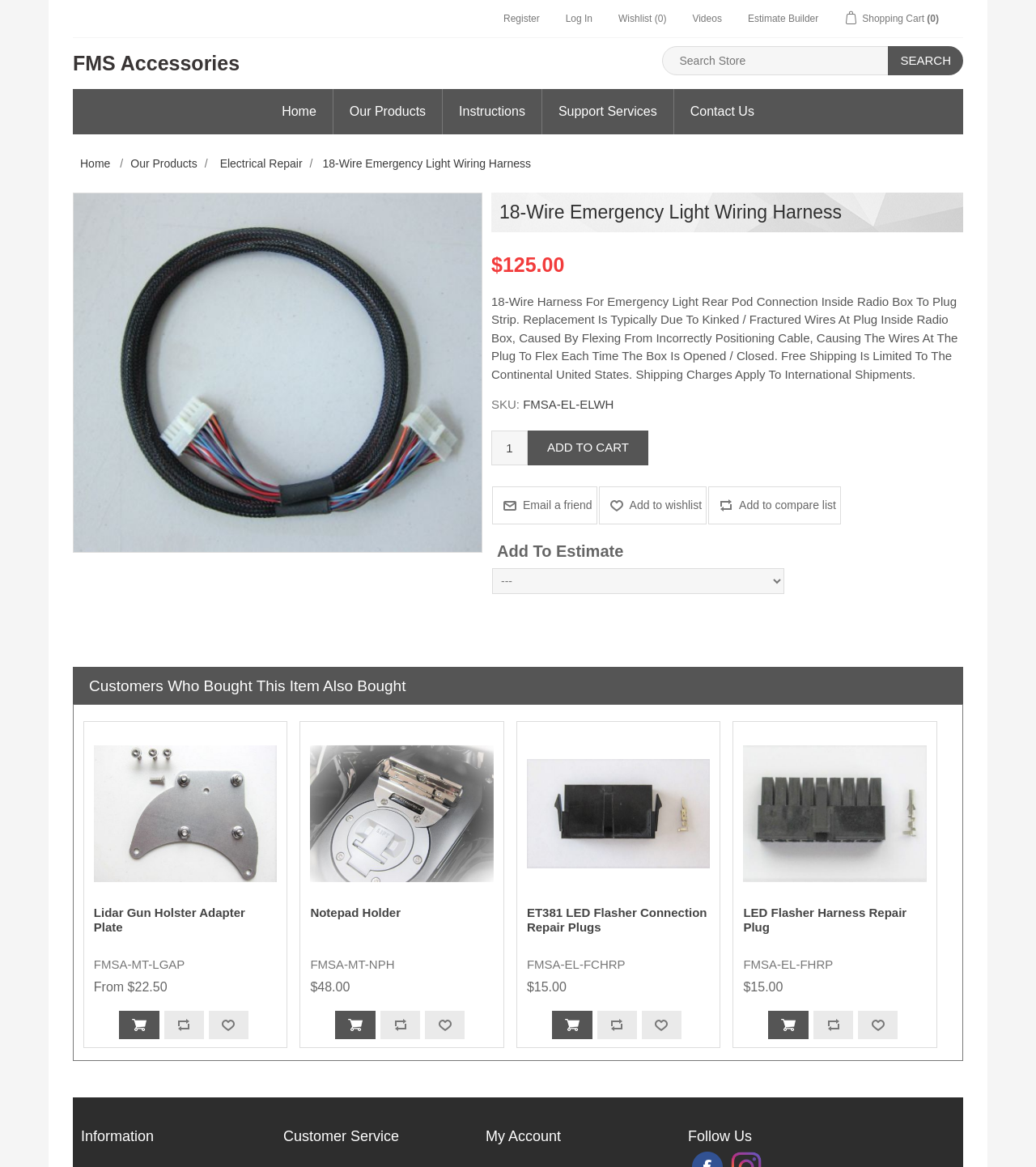Determine the bounding box coordinates of the region to click in order to accomplish the following instruction: "Add to wishlist". Provide the coordinates as four float numbers between 0 and 1, specifically [left, top, right, bottom].

[0.578, 0.417, 0.682, 0.449]